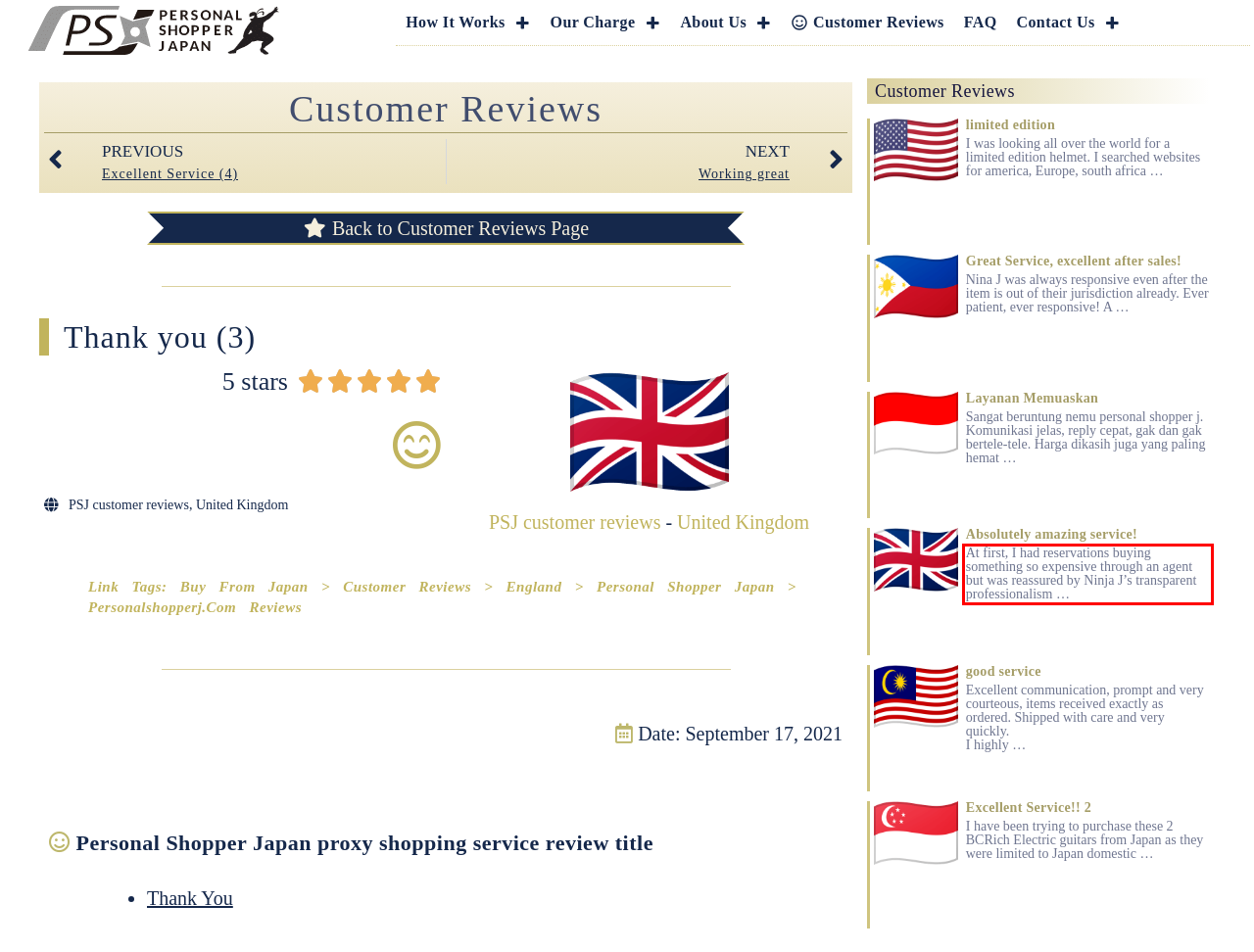Given a screenshot of a webpage, locate the red bounding box and extract the text it encloses.

At first, I had reservations buying something so expensive through an agent but was reassured by Ninja J’s transparent professionalism …